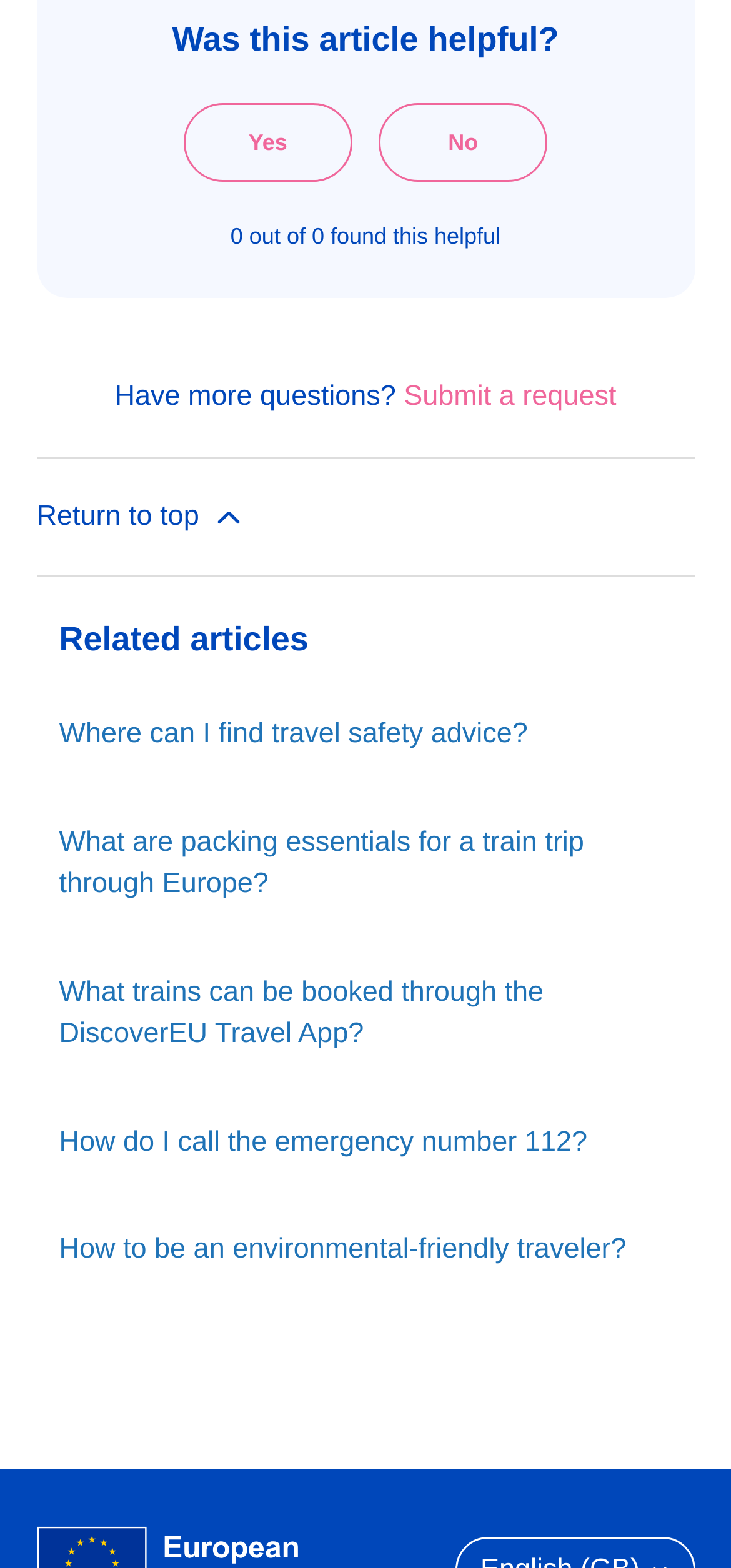Identify the bounding box coordinates of the area you need to click to perform the following instruction: "Return to top".

[0.05, 0.293, 0.95, 0.367]